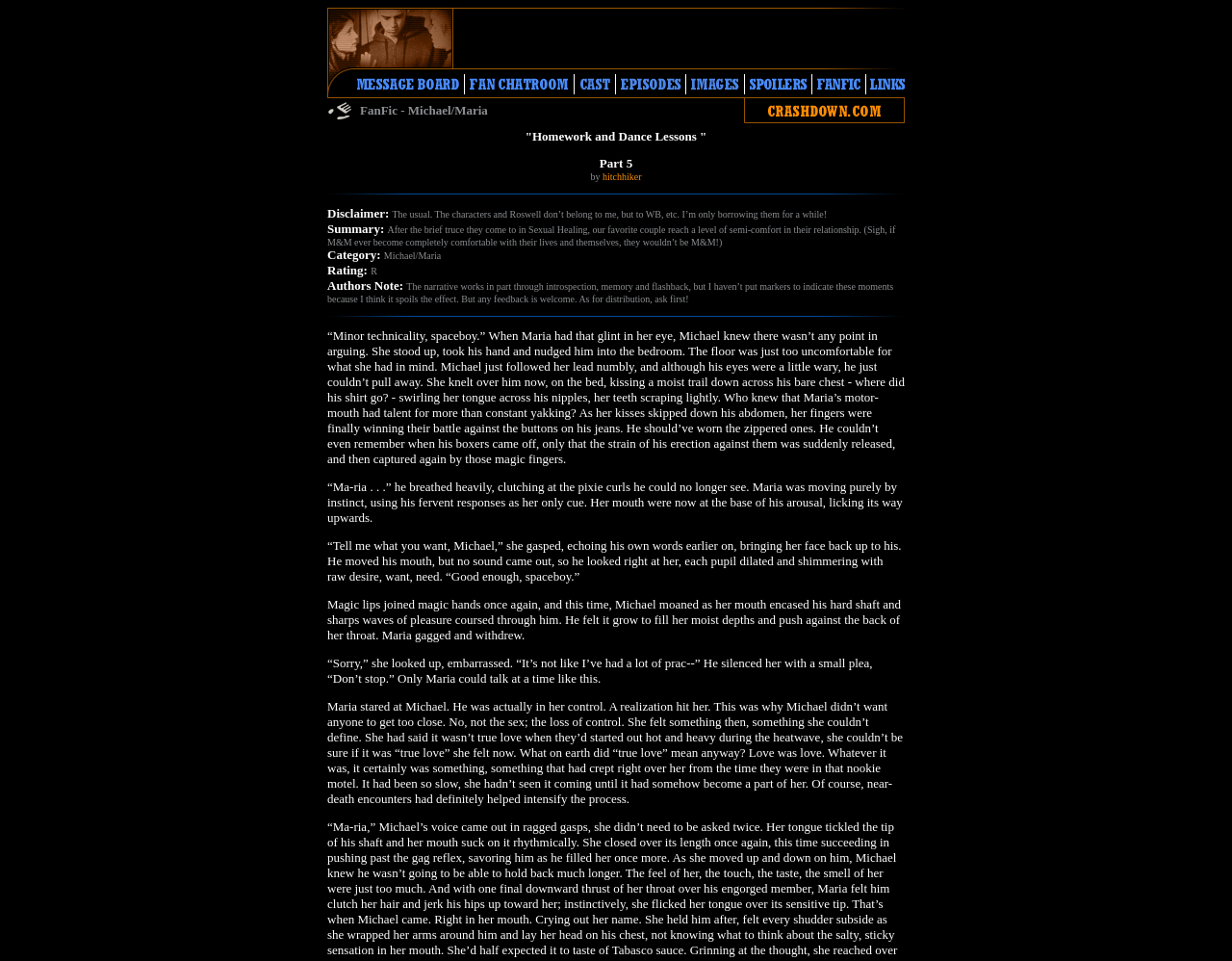What is the category of this fan fiction?
Please provide a full and detailed response to the question.

I determined the answer by looking at the LayoutTableCell with the text 'FanFic - Michael/Maria' which indicates the category of the fan fiction.